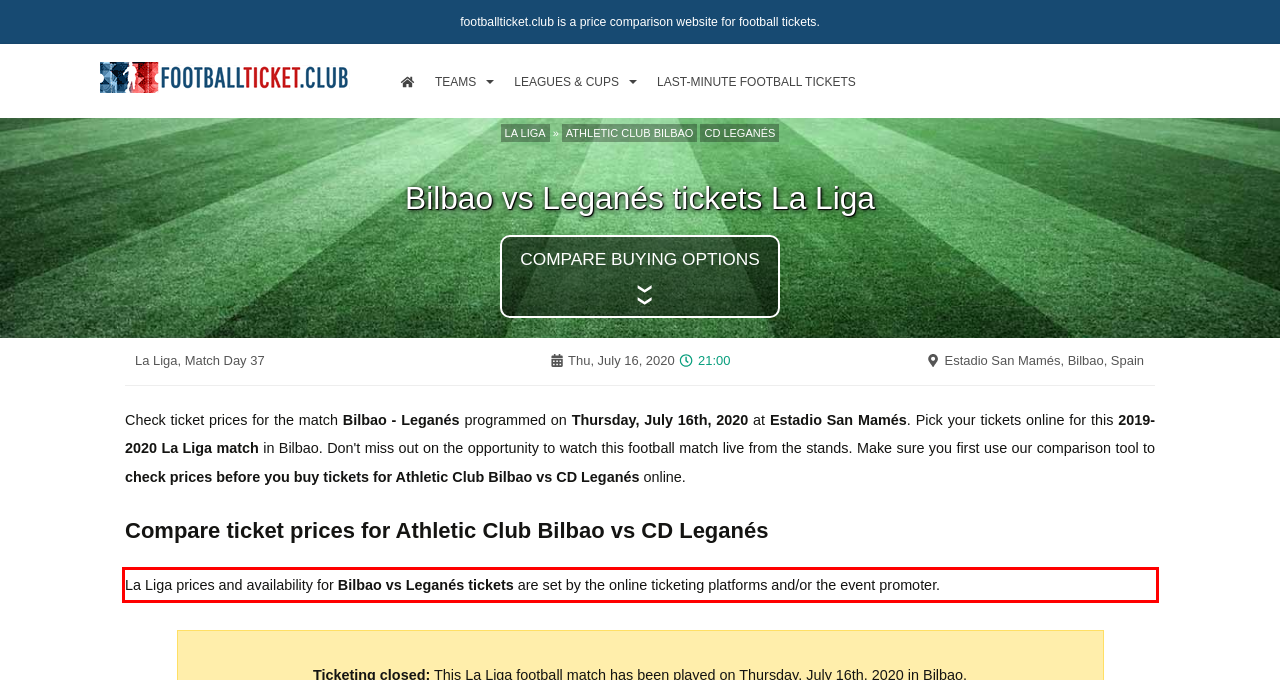There is a screenshot of a webpage with a red bounding box around a UI element. Please use OCR to extract the text within the red bounding box.

La Liga prices and availability for Bilbao vs Leganés tickets are set by the online ticketing platforms and/or the event promoter.